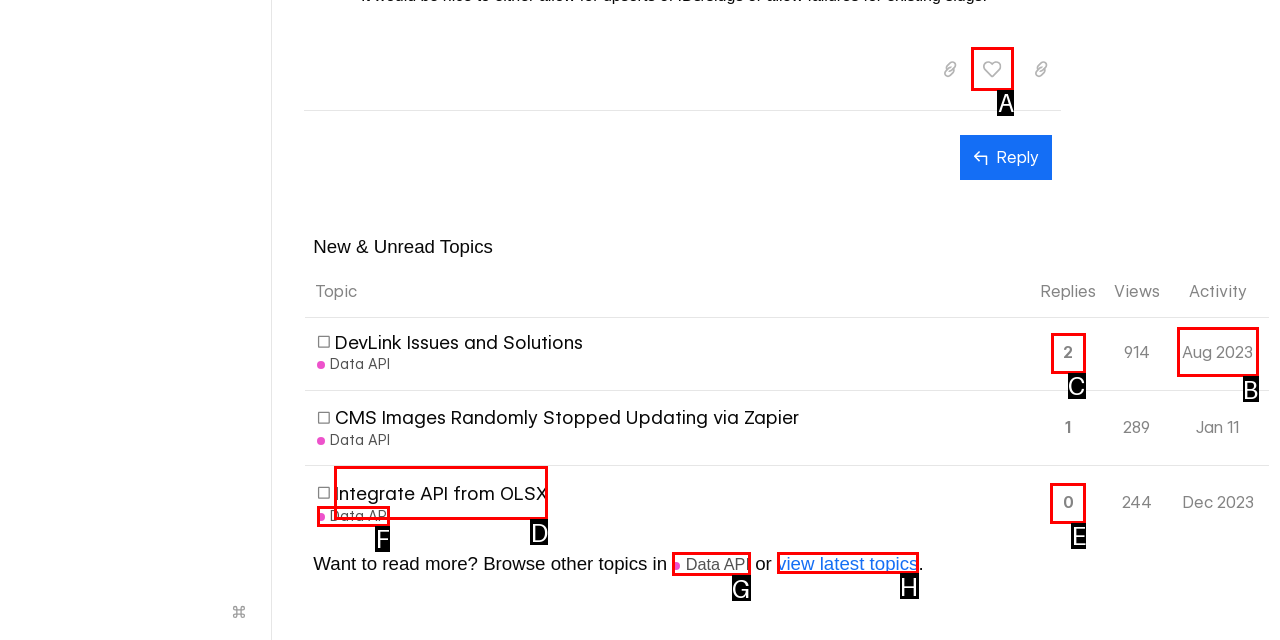Which option is described as follows: view latest topics
Answer with the letter of the matching option directly.

H